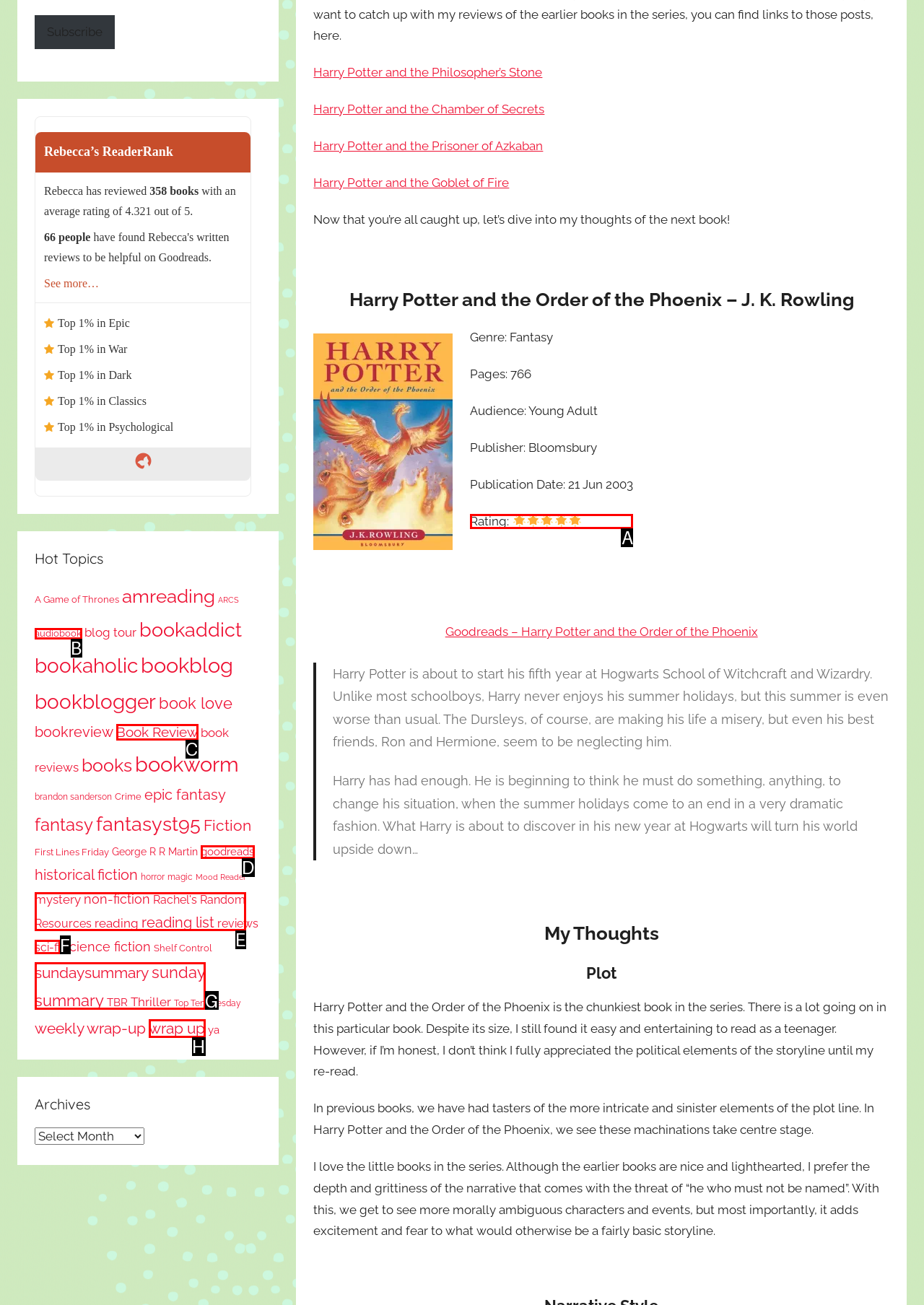Indicate the HTML element that should be clicked to perform the task: Check the rating of 'Harry Potter and the Order of the Phoenix' Reply with the letter corresponding to the chosen option.

A